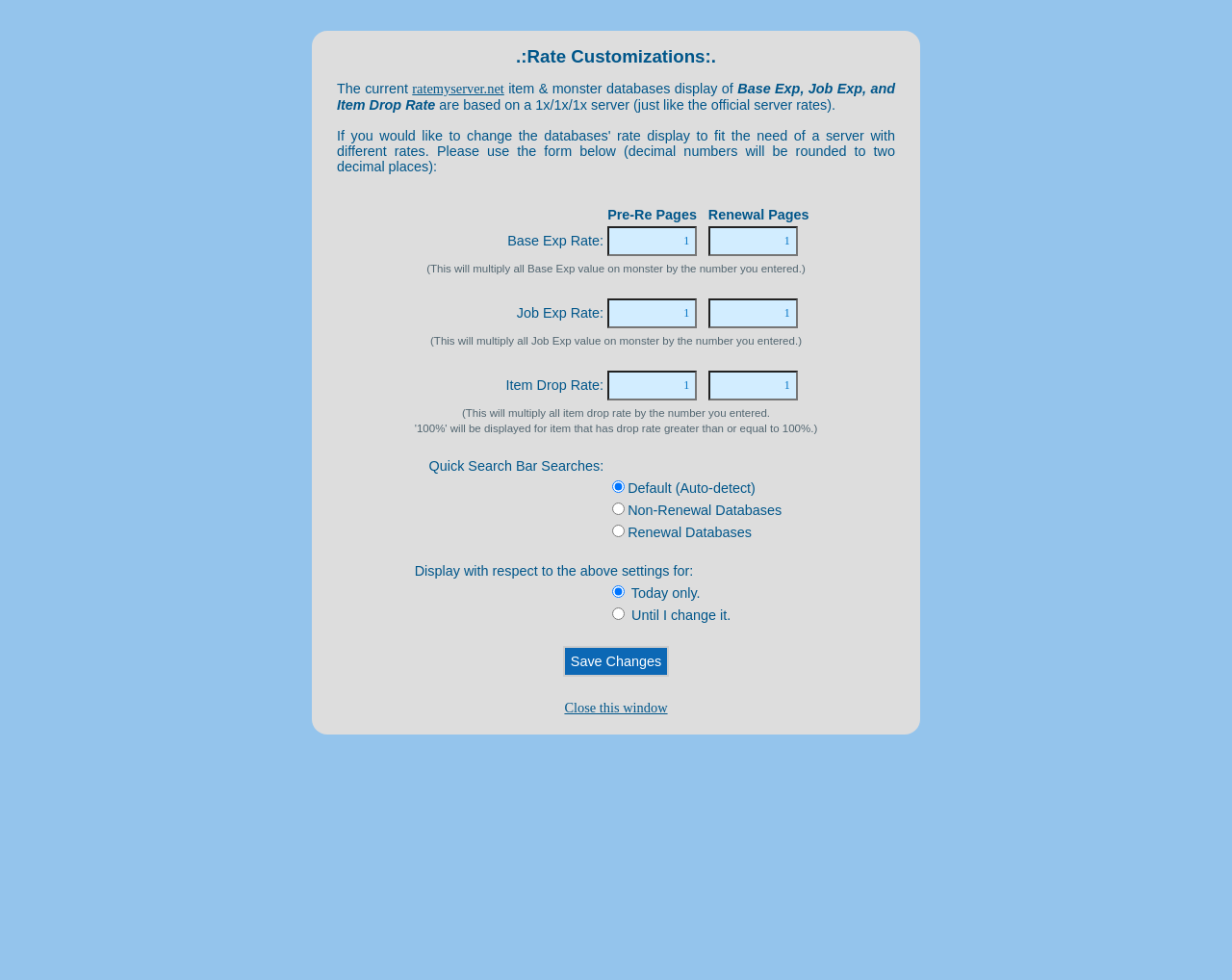Identify the bounding box coordinates of the region that needs to be clicked to carry out this instruction: "view wordpress.org". Provide these coordinates as four float numbers ranging from 0 to 1, i.e., [left, top, right, bottom].

None